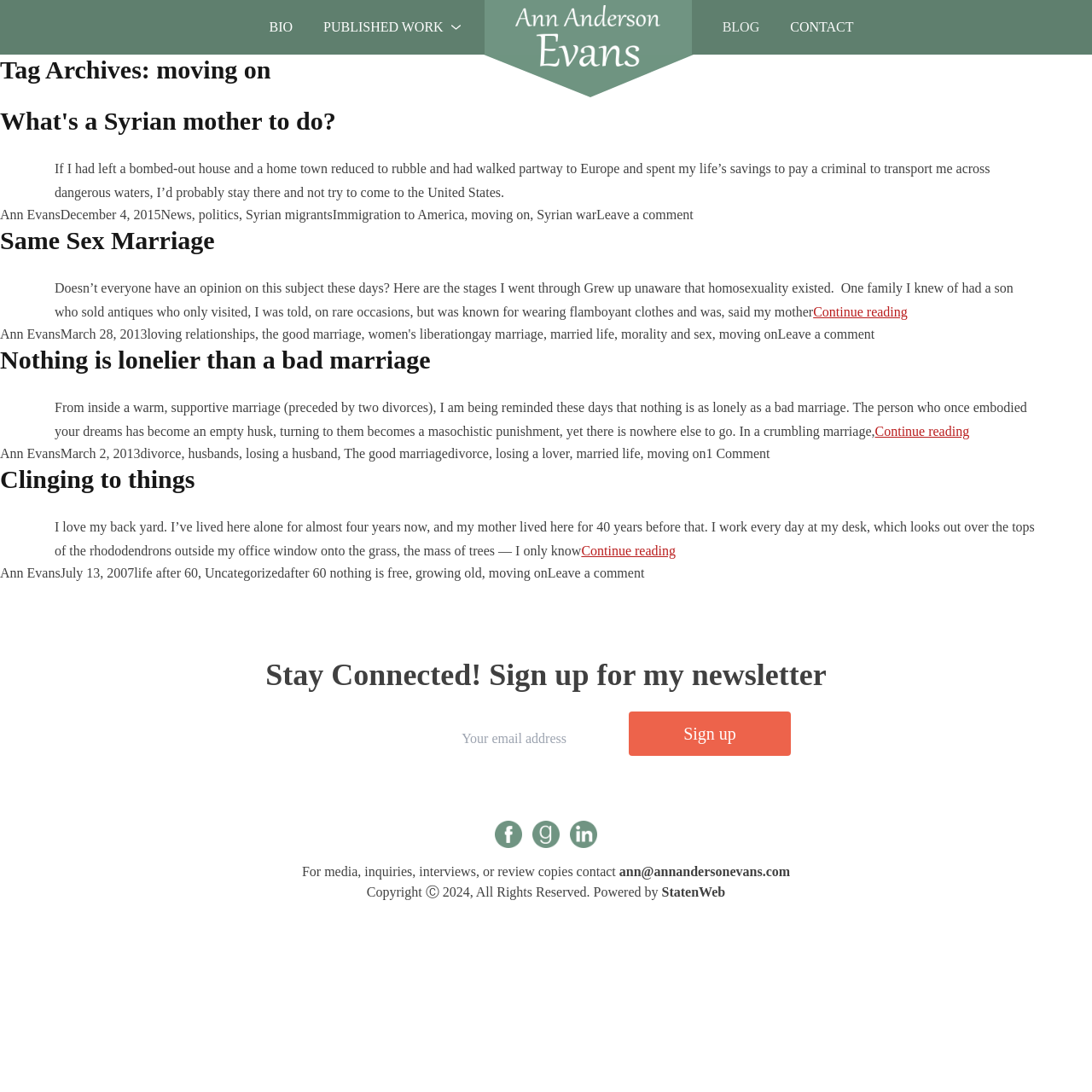Please determine the bounding box coordinates of the area that needs to be clicked to complete this task: 'click BIO link'. The coordinates must be four float numbers between 0 and 1, formatted as [left, top, right, bottom].

[0.246, 0.018, 0.268, 0.031]